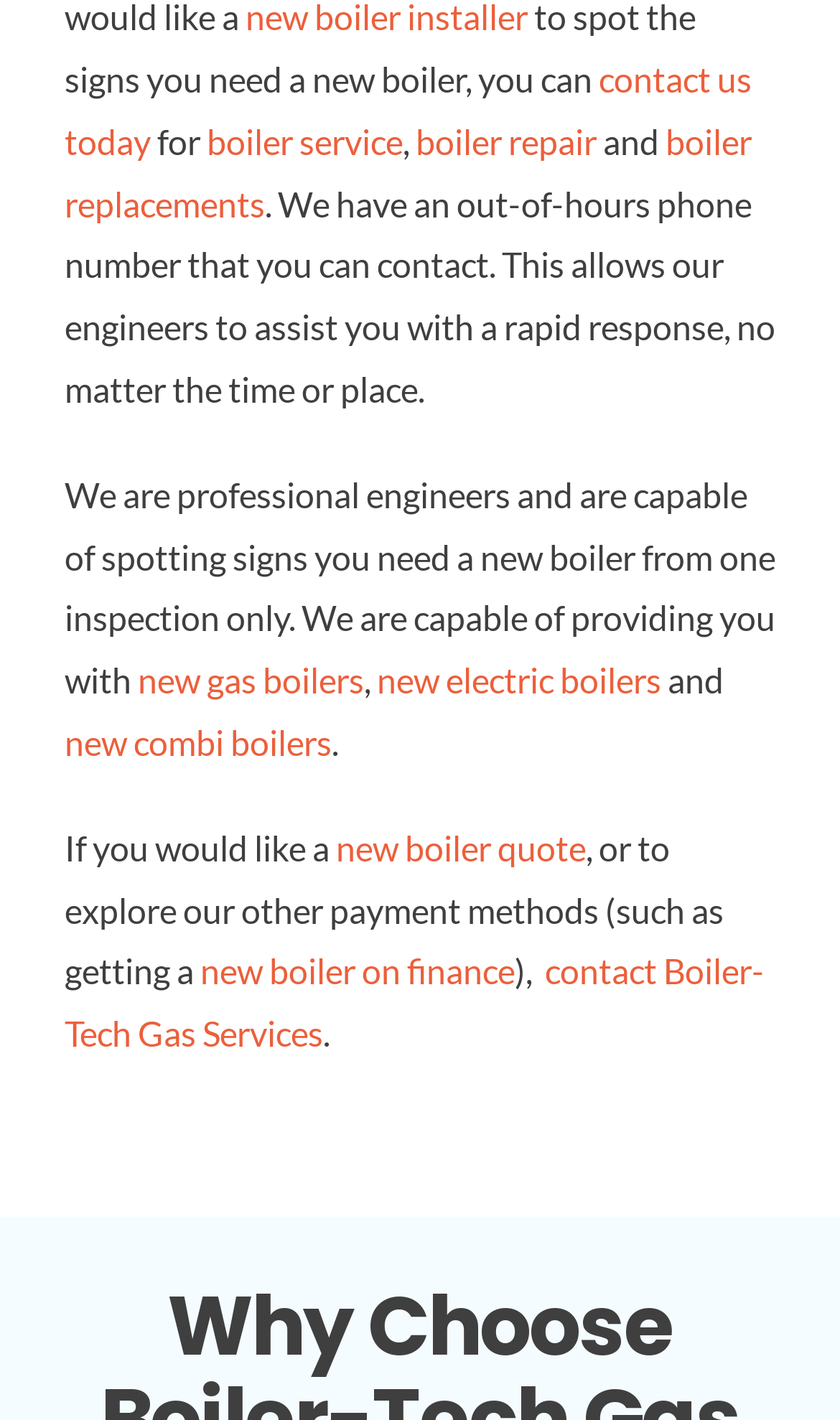Locate the bounding box coordinates of the clickable region to complete the following instruction: "get a new boiler quote."

[0.392, 0.582, 0.697, 0.611]